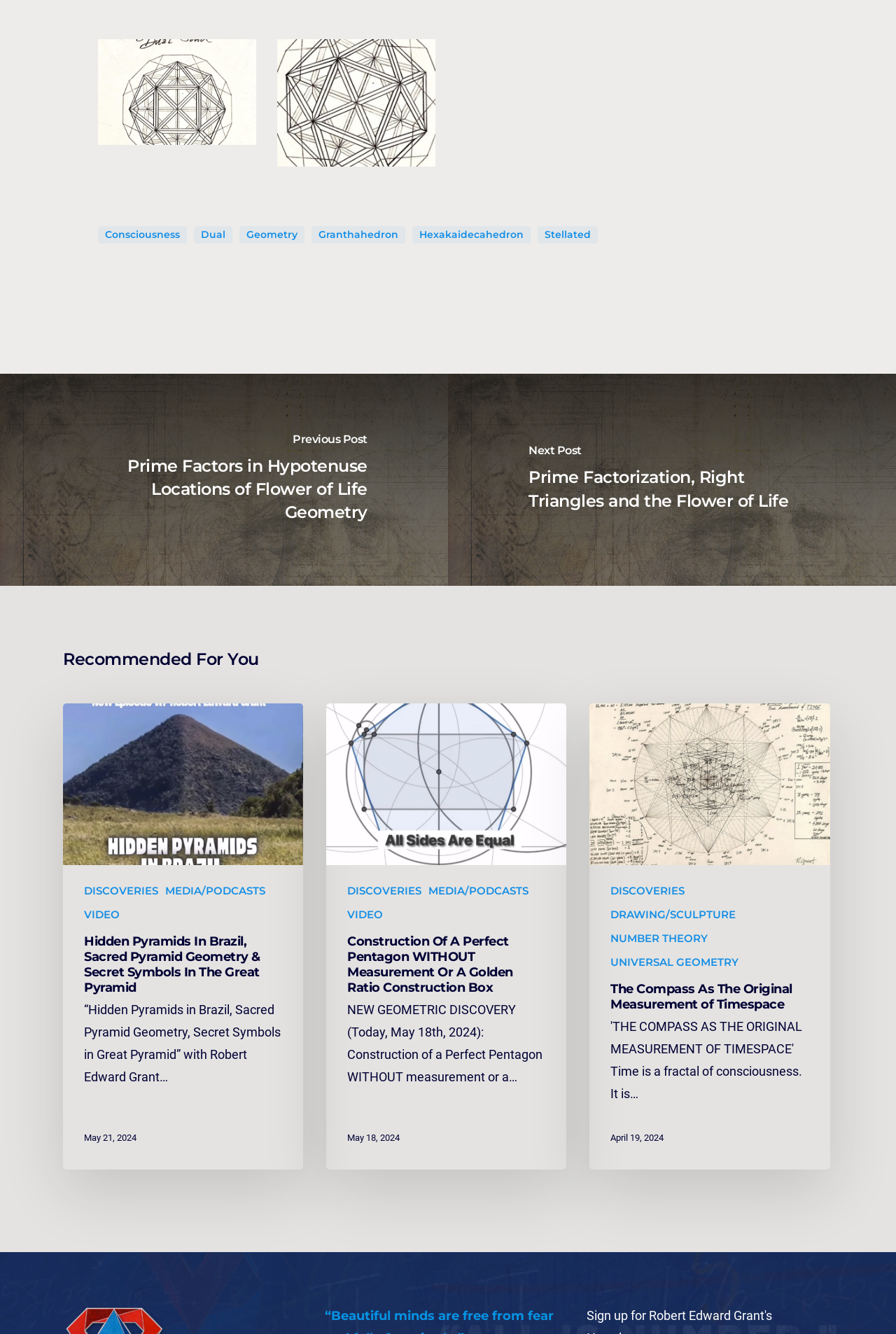Kindly provide the bounding box coordinates of the section you need to click on to fulfill the given instruction: "View the video related to 'Construction Of A Perfect Pentagon WITHOUT Measurement Or A Golden Ratio Construction Box'".

[0.388, 0.7, 0.609, 0.746]